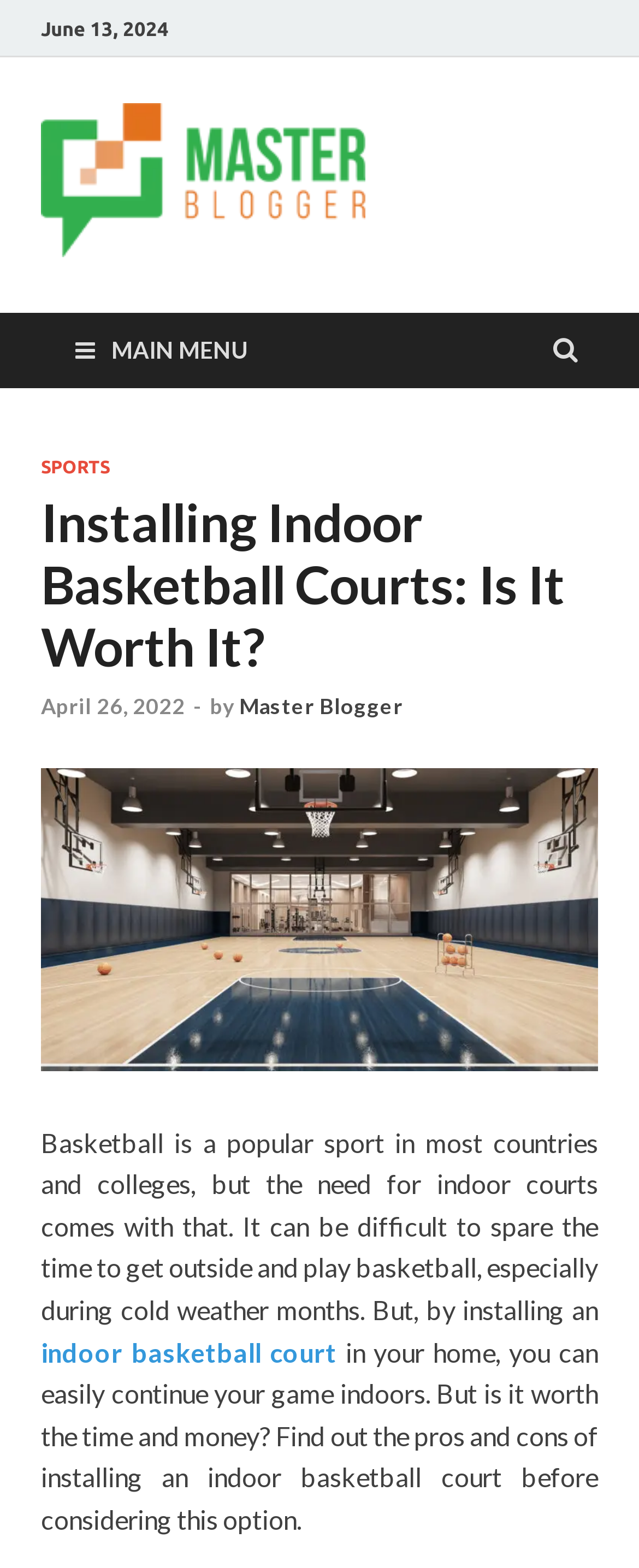Provide a one-word or brief phrase answer to the question:
What is the main topic of the blog post?

Indoor basketball courts